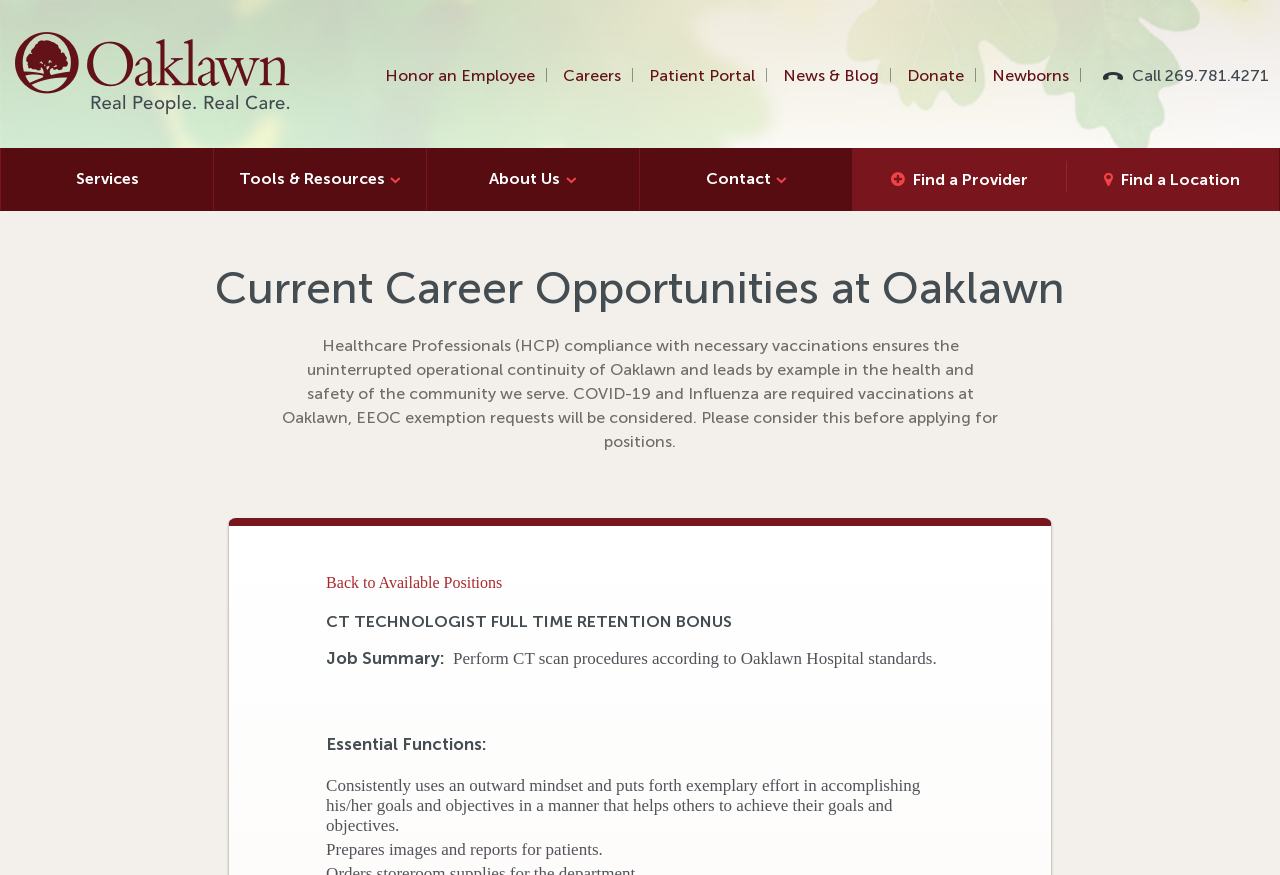Use a single word or phrase to answer the question:
How many links are in the top navigation bar?

8